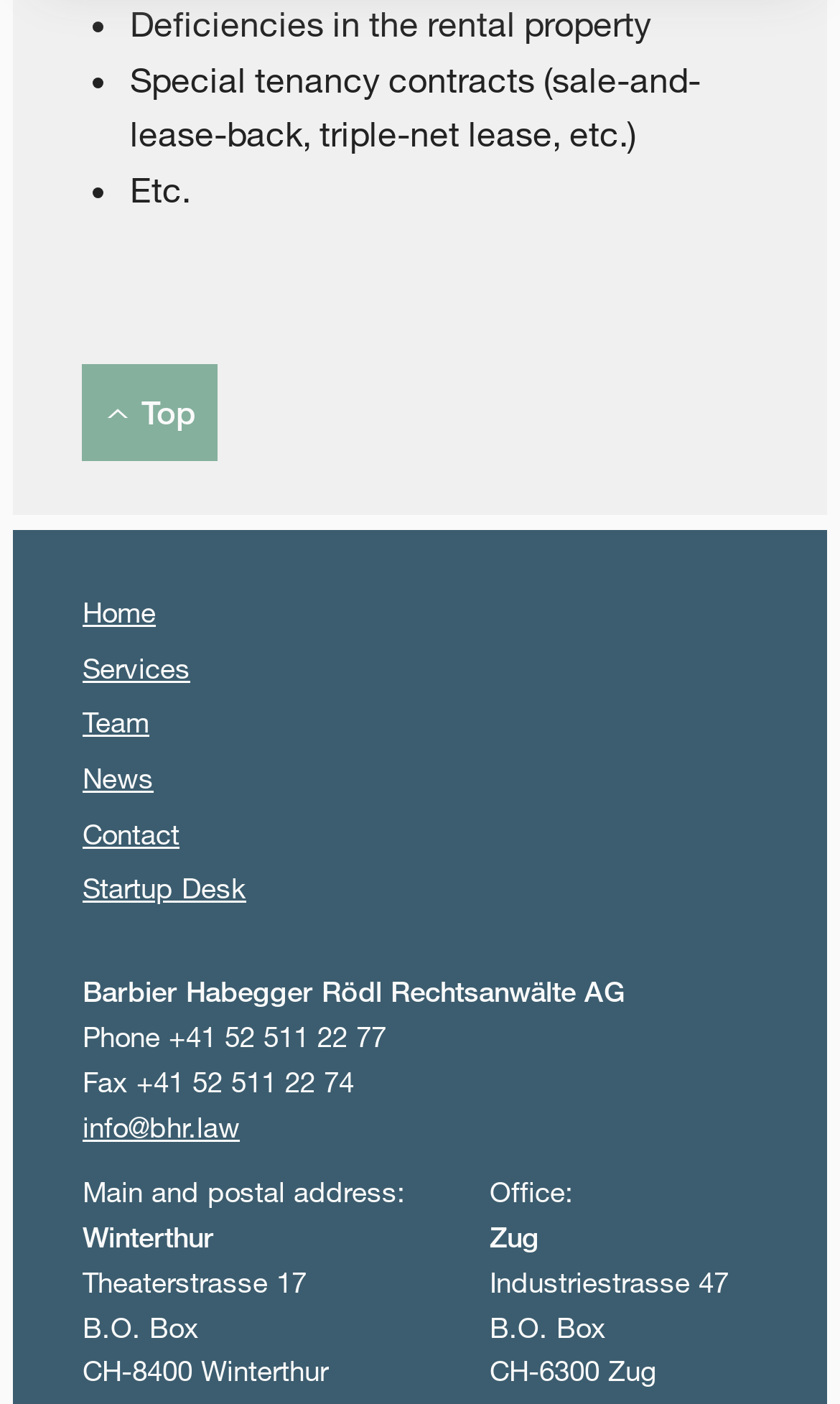Can you find the bounding box coordinates for the element to click on to achieve the instruction: "View more related stories"?

None